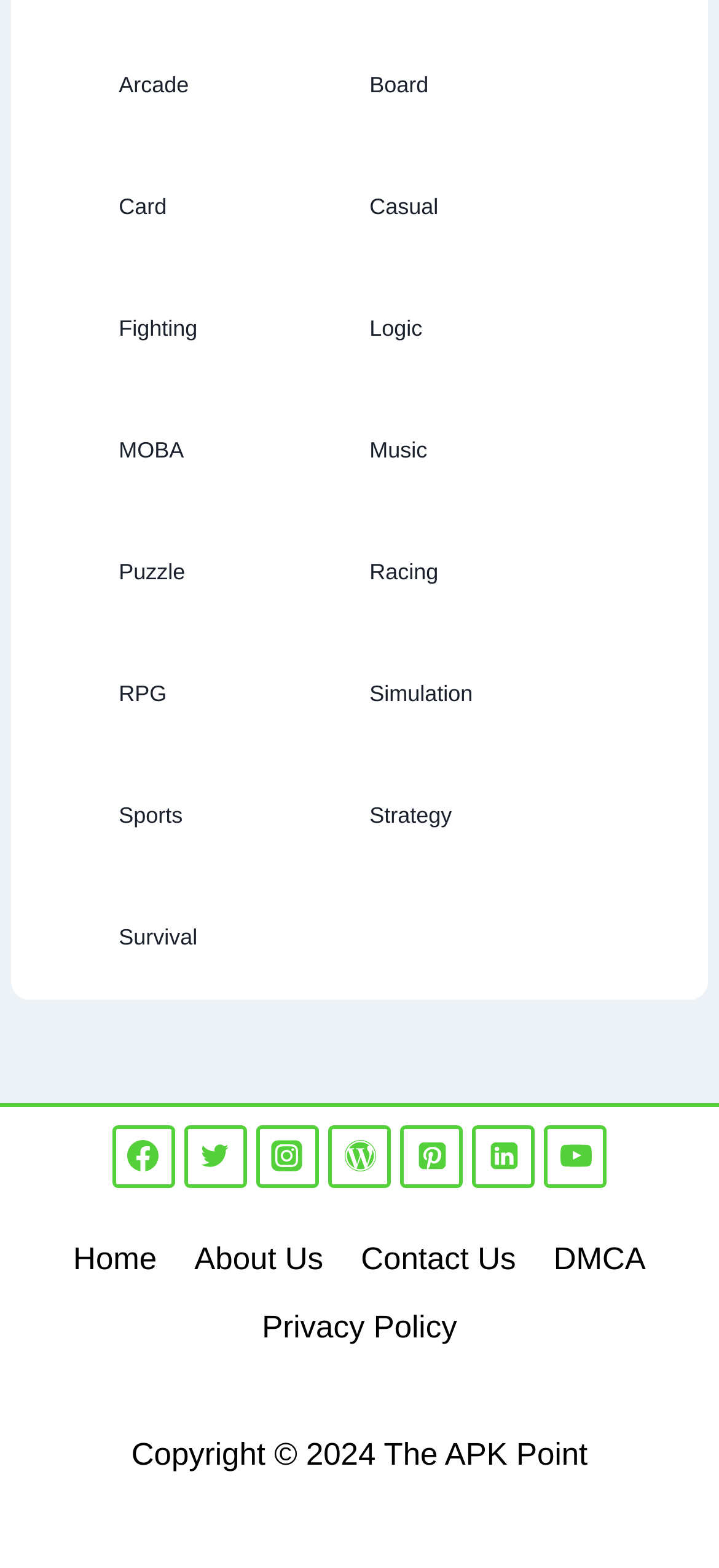Provide your answer to the question using just one word or phrase: What is the copyright year?

2024